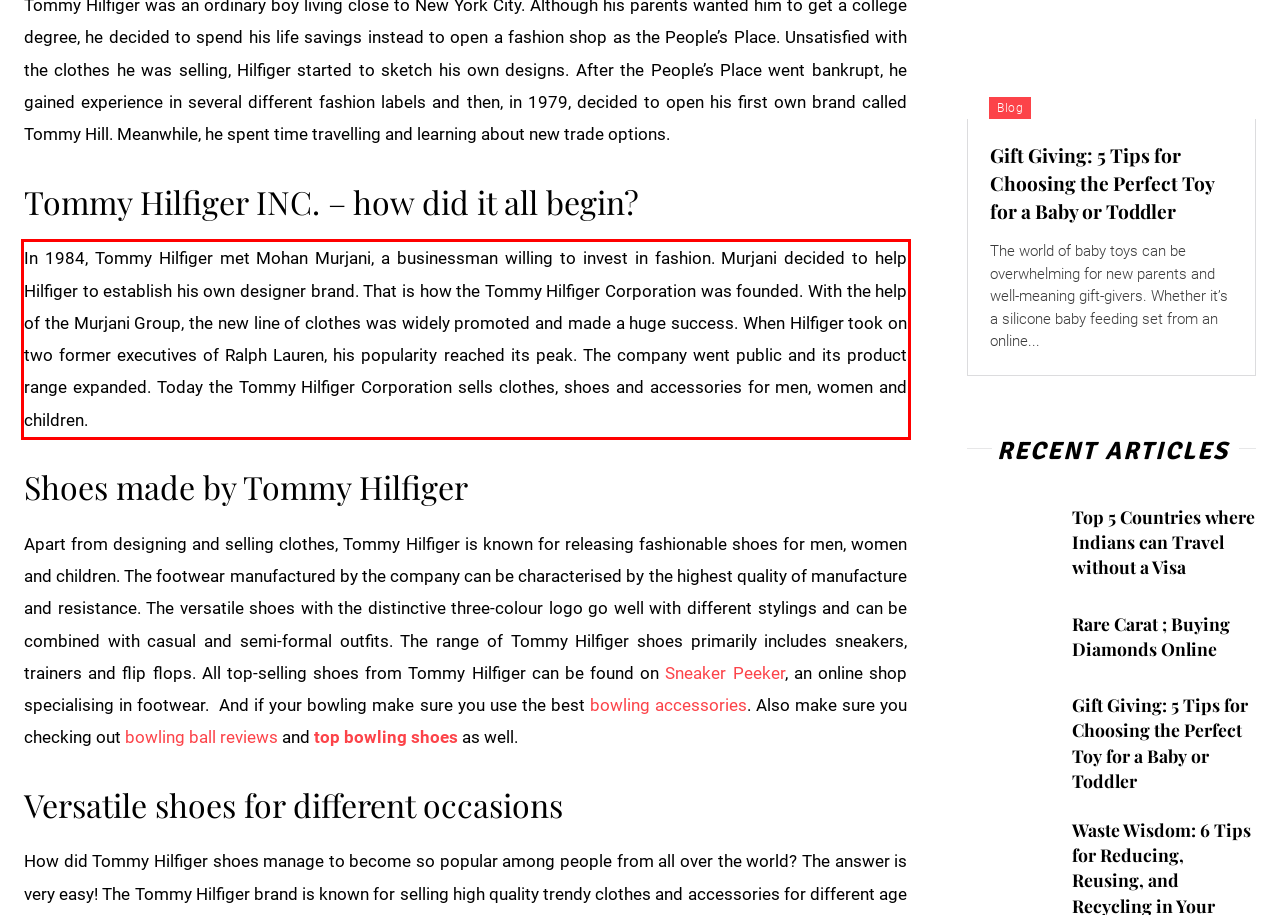Analyze the screenshot of the webpage that features a red bounding box and recognize the text content enclosed within this red bounding box.

In 1984, Tommy Hilfiger met Mohan Murjani, a businessman willing to invest in fashion. Murjani decided to help Hilfiger to establish his own designer brand. That is how the Tommy Hilfiger Corporation was founded. With the help of the Murjani Group, the new line of clothes was widely promoted and made a huge success. When Hilfiger took on two former executives of Ralph Lauren, his popularity reached its peak. The company went public and its product range expanded. Today the Tommy Hilfiger Corporation sells clothes, shoes and accessories for men, women and children.